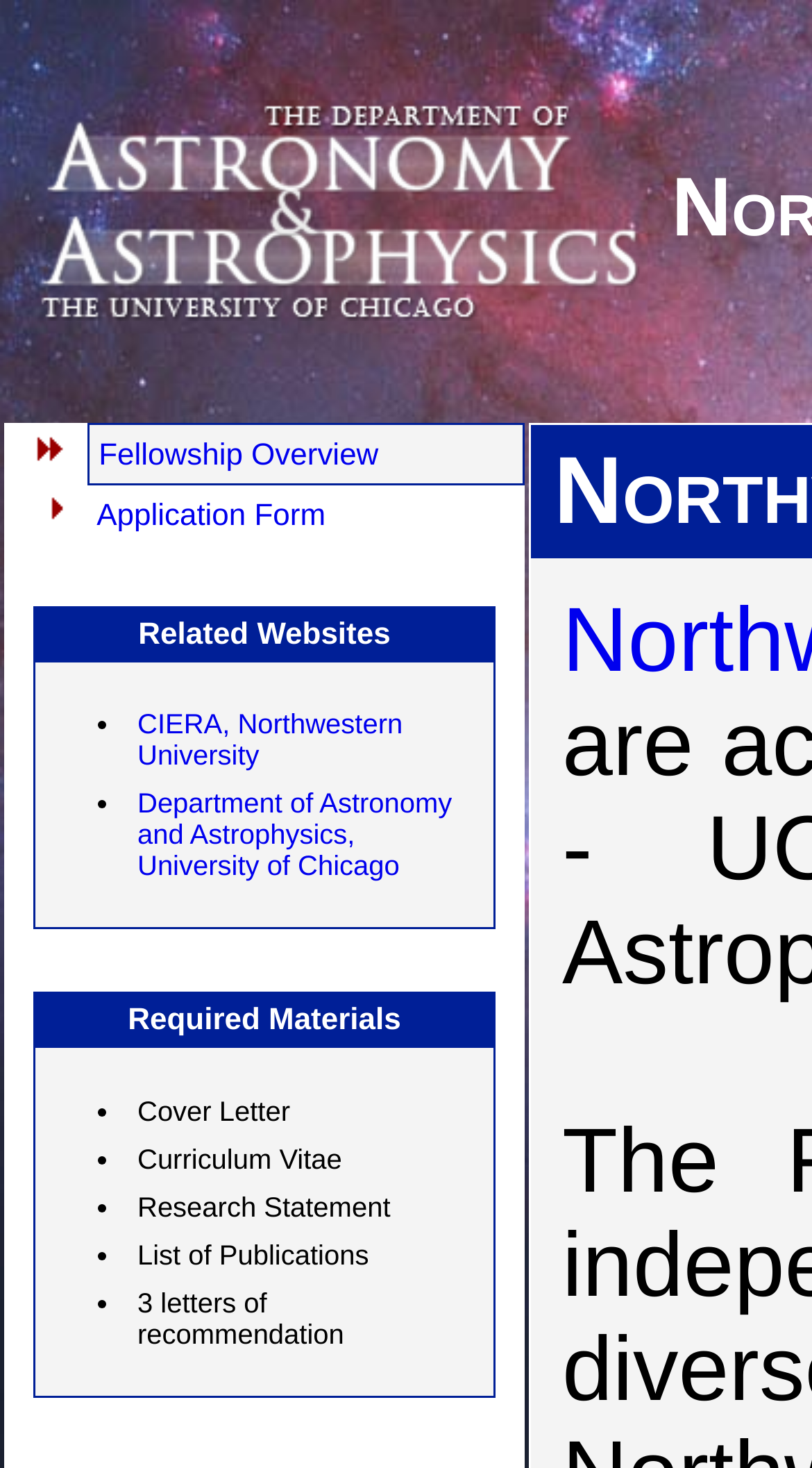Refer to the image and provide a thorough answer to this question:
How many letters of recommendation are required?

The question asks for the number of letters of recommendation required. In the webpage, under the 'Required Materials' section, the last item listed is '3 letters of recommendation', which is the correct answer.